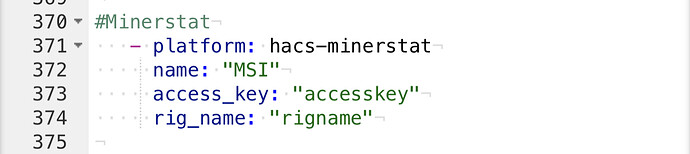What is the purpose of the Minerstat API?
Provide a one-word or short-phrase answer based on the image.

Monitoring and management